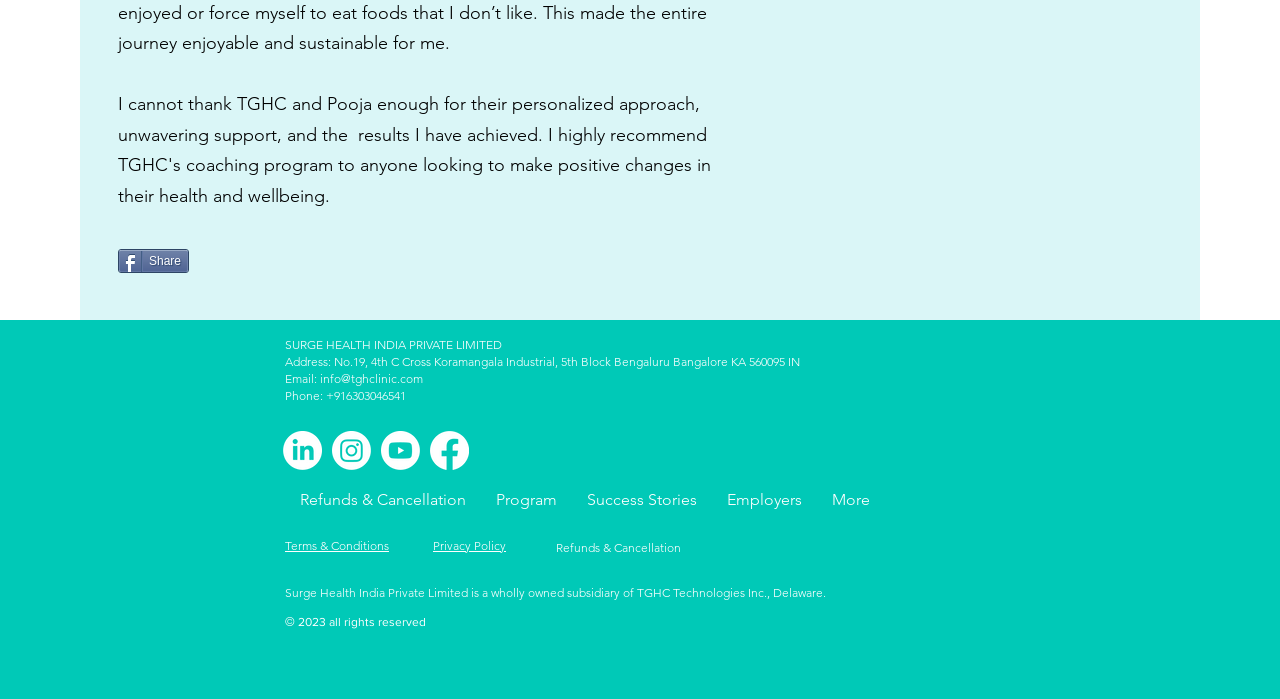Find and indicate the bounding box coordinates of the region you should select to follow the given instruction: "Check Refunds & Cancellation policy".

[0.434, 0.771, 0.532, 0.795]